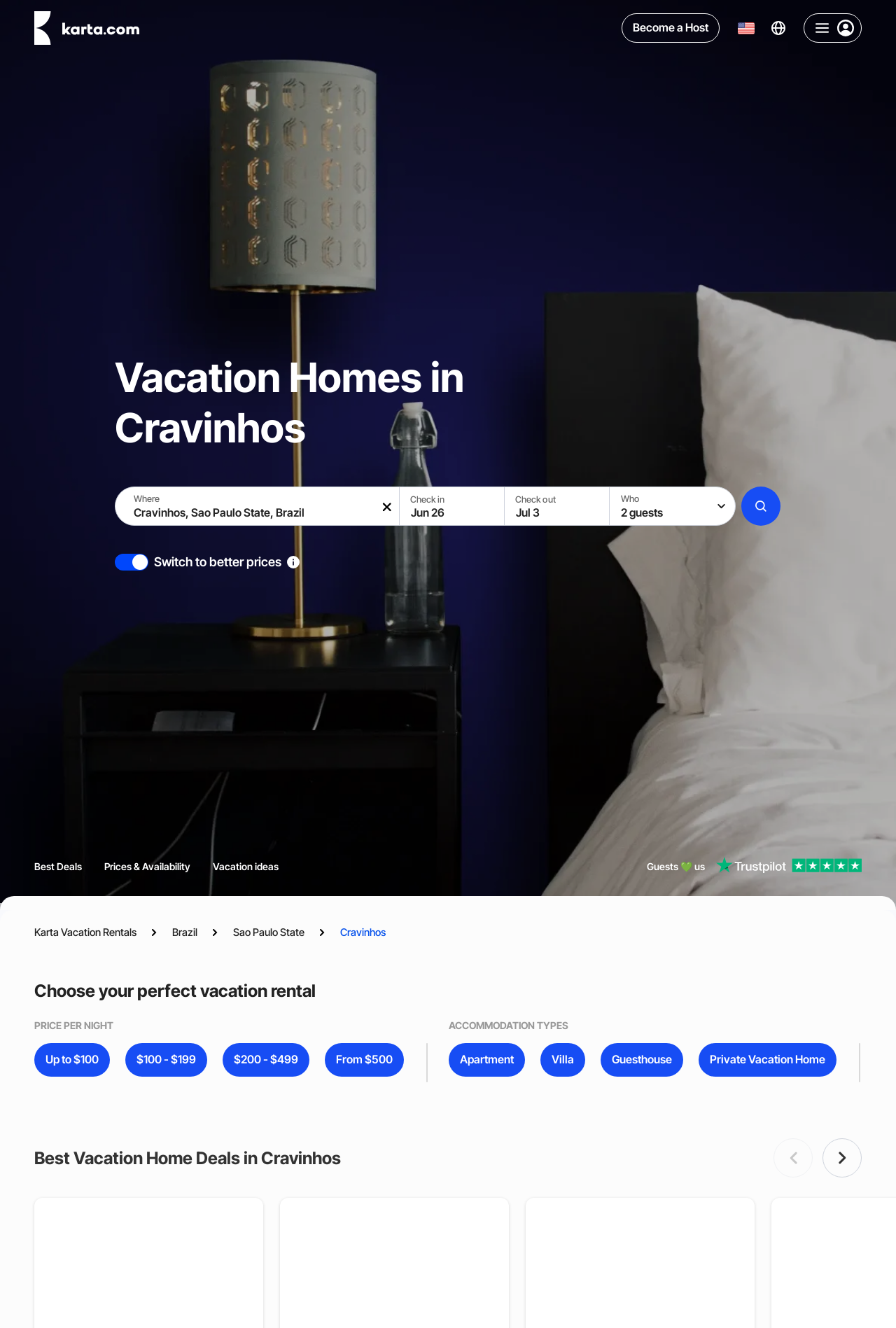Identify the bounding box coordinates of the section to be clicked to complete the task described by the following instruction: "Search for vacation rentals". The coordinates should be four float numbers between 0 and 1, formatted as [left, top, right, bottom].

[0.149, 0.367, 0.428, 0.396]